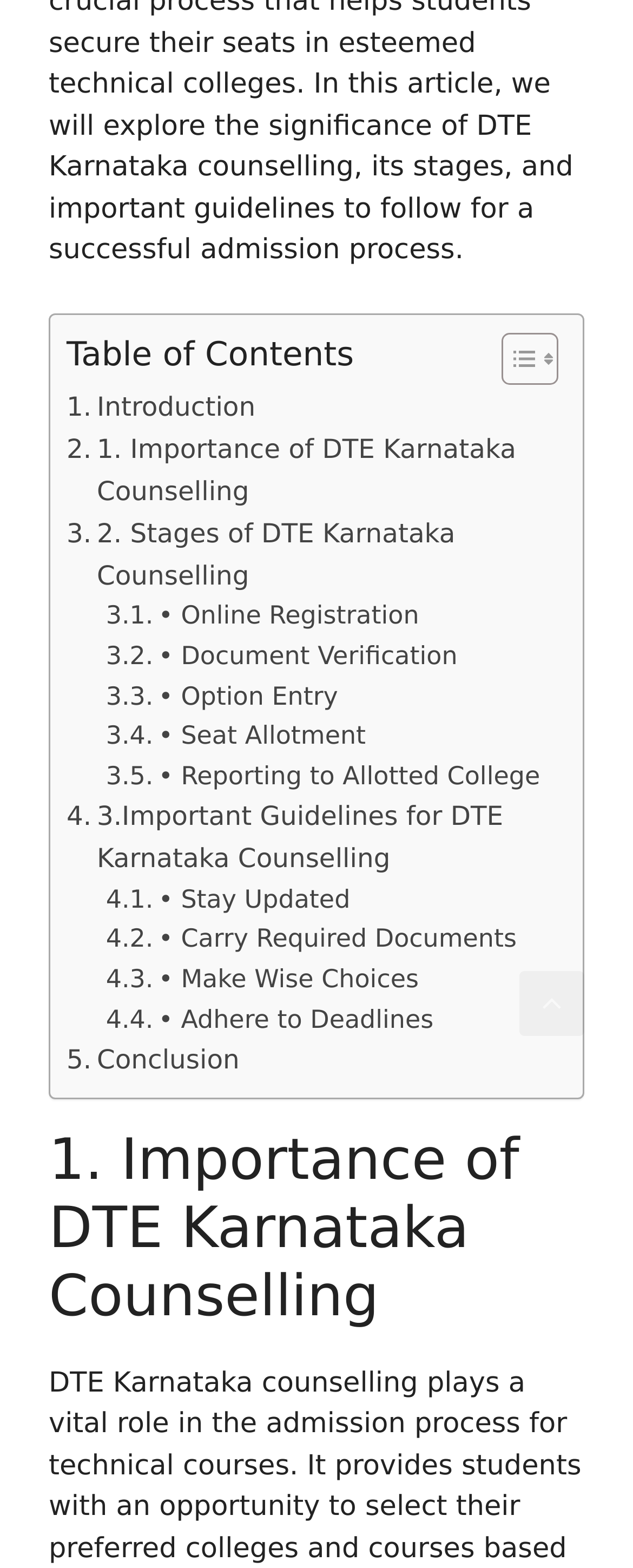What is the title of the first section?
Look at the screenshot and respond with a single word or phrase.

Introduction